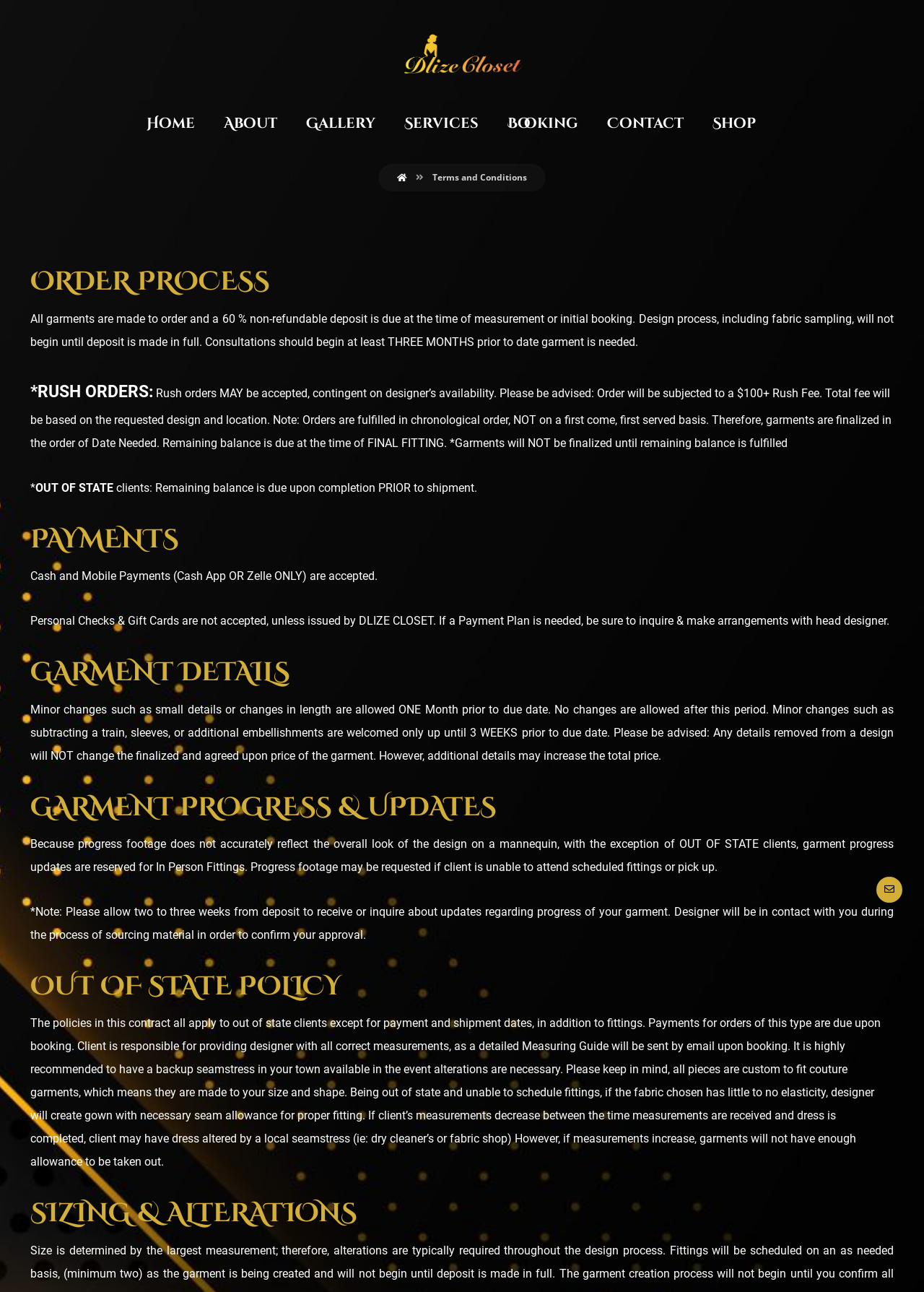Determine the bounding box coordinates of the element's region needed to click to follow the instruction: "Click on the 'Dlize Closet' link". Provide these coordinates as four float numbers between 0 and 1, formatted as [left, top, right, bottom].

[0.43, 0.02, 0.57, 0.065]